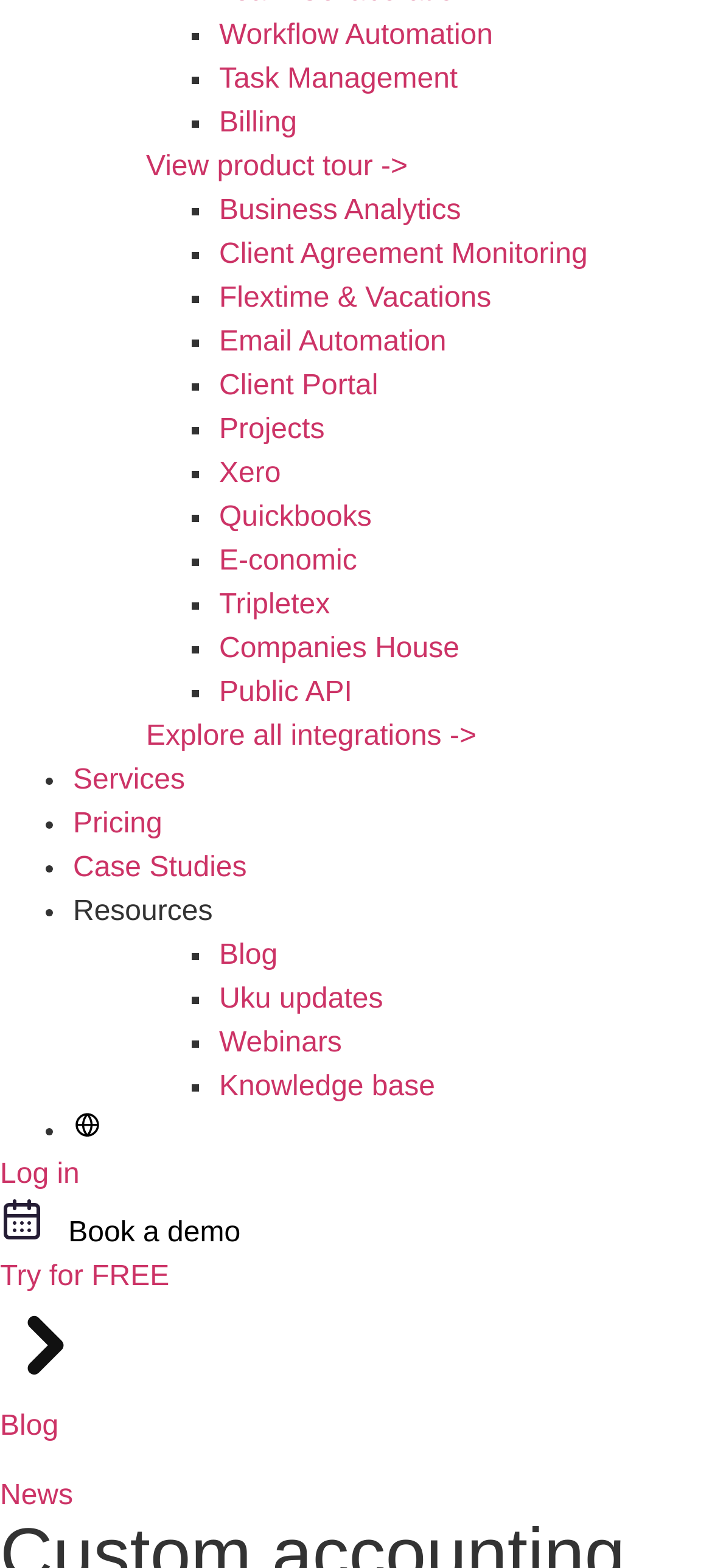What is the first feature listed?
Please respond to the question with a detailed and well-explained answer.

The first feature listed is 'Workflow Automation' which is a link element located at the top of the webpage, indicated by the bounding box coordinates [0.308, 0.013, 0.692, 0.033].